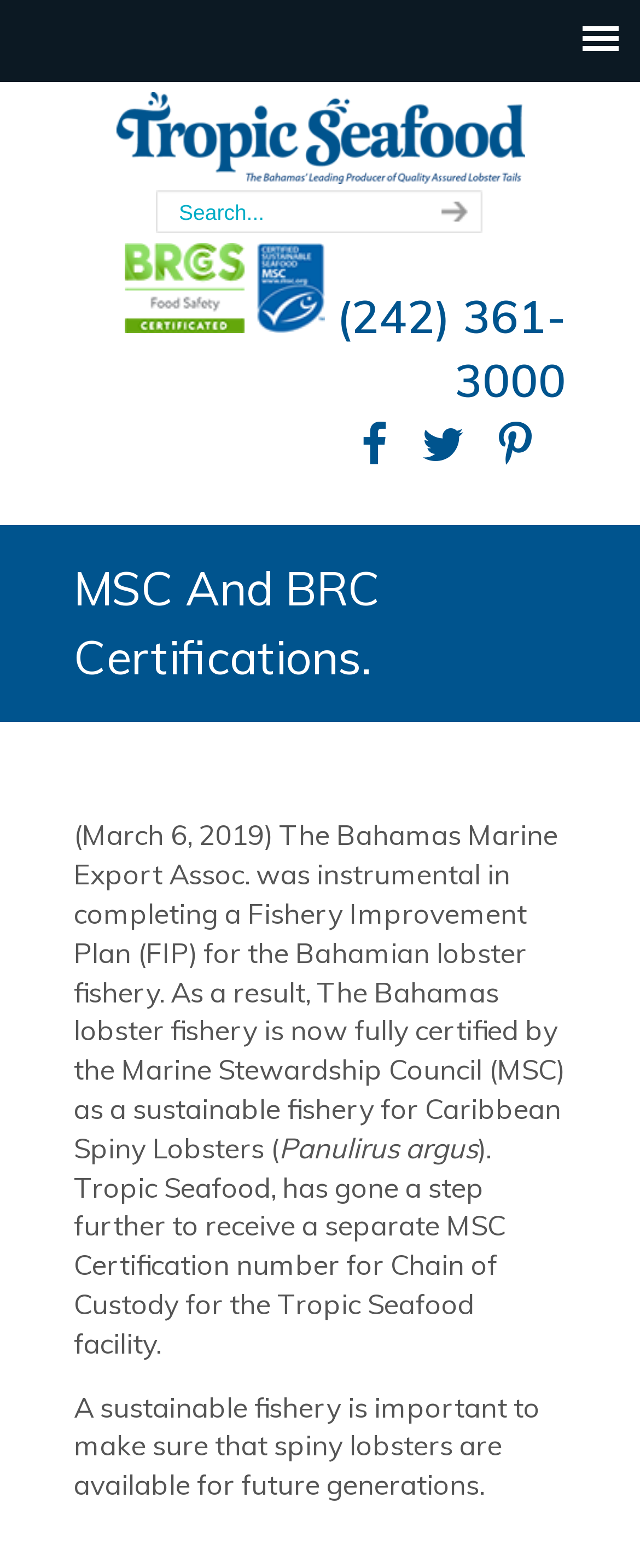Please specify the bounding box coordinates in the format (top-left x, top-left y, bottom-right x, bottom-right y), with all values as floating point numbers between 0 and 1. Identify the bounding box of the UI element described by: alt="Stingy Investor"

None